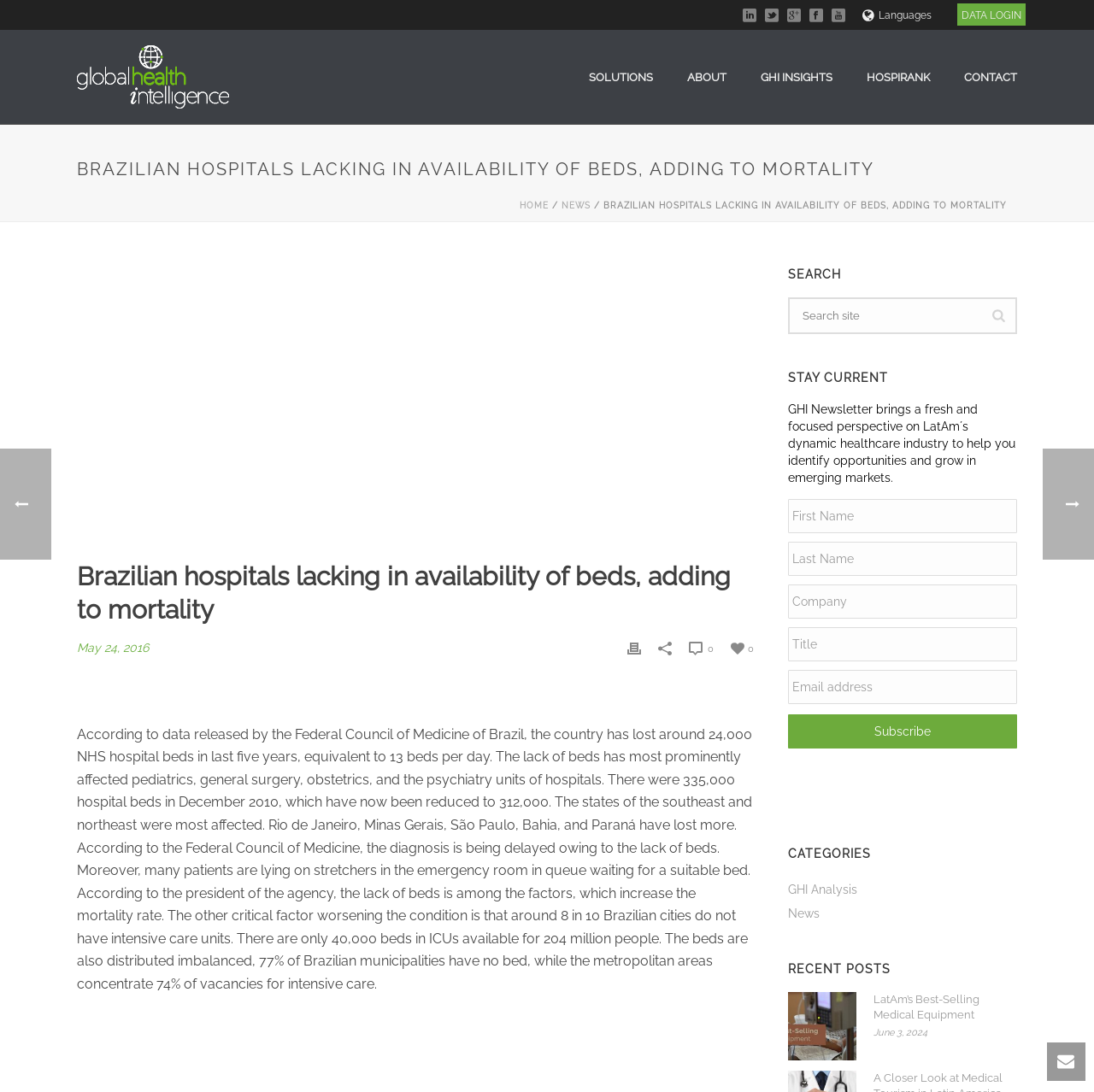Identify the bounding box coordinates of the clickable region necessary to fulfill the following instruction: "Subscribe to the GHI Newsletter". The bounding box coordinates should be four float numbers between 0 and 1, i.e., [left, top, right, bottom].

[0.72, 0.457, 0.93, 0.489]